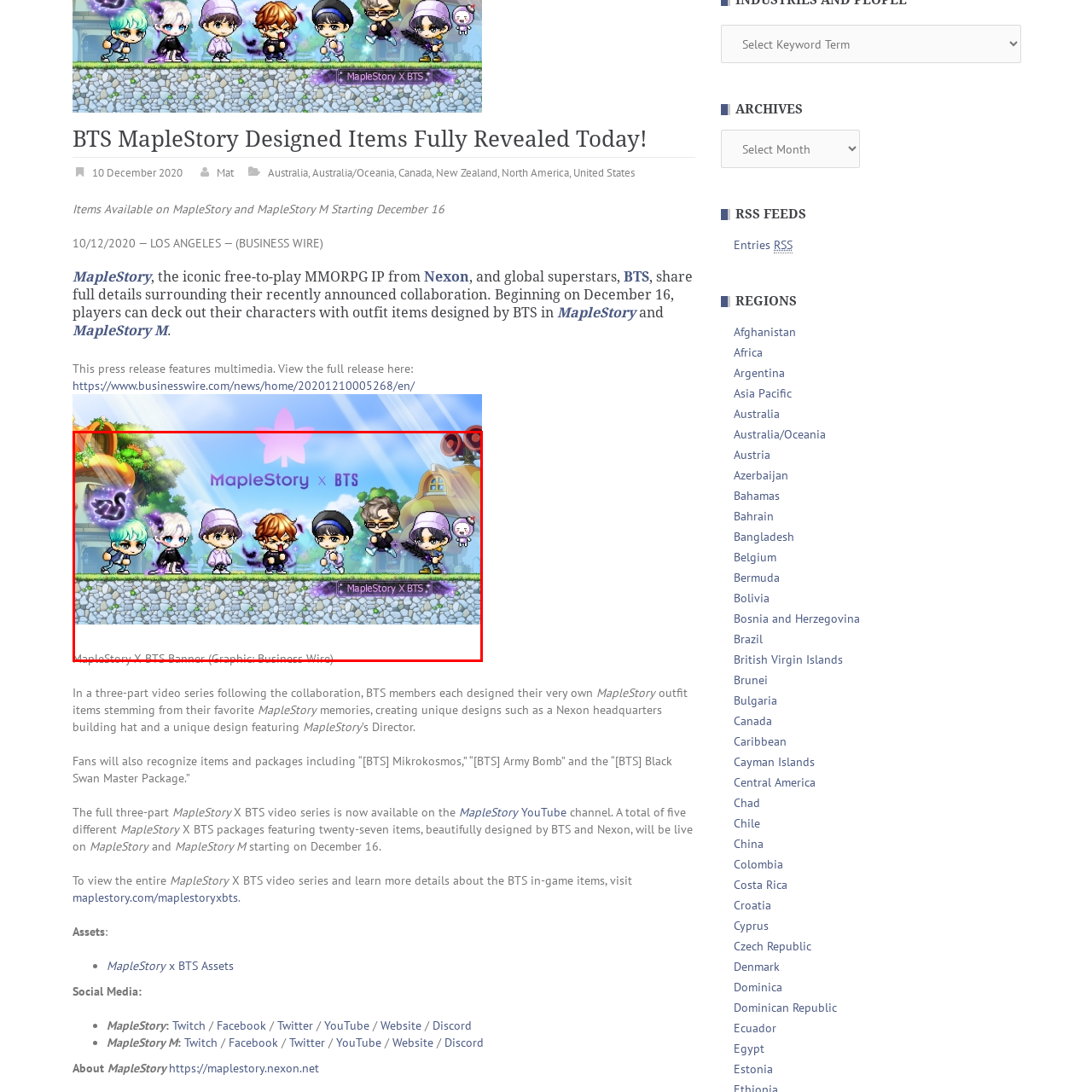Describe the contents of the image that is surrounded by the red box in a detailed manner.

The image showcases a vibrant and colorful banner for the collaboration between the popular MMORPG MapleStory and global music sensation BTS. It features animated characters styled after BTS members, each adorned in unique outfits that reflect their personalities, set against a whimsical in-game background filled with bright colors and playful elements. The text "MapleStory X BTS" prominently displayed emphasizes the partnership, aiming to engage both gaming and music fans alike. This graphic highlights the exciting upcoming content, including exclusive outfits designed by BTS, set to be released in-game starting December 16. The banner serves as a captivating promotional piece bridging the worlds of gaming and music.